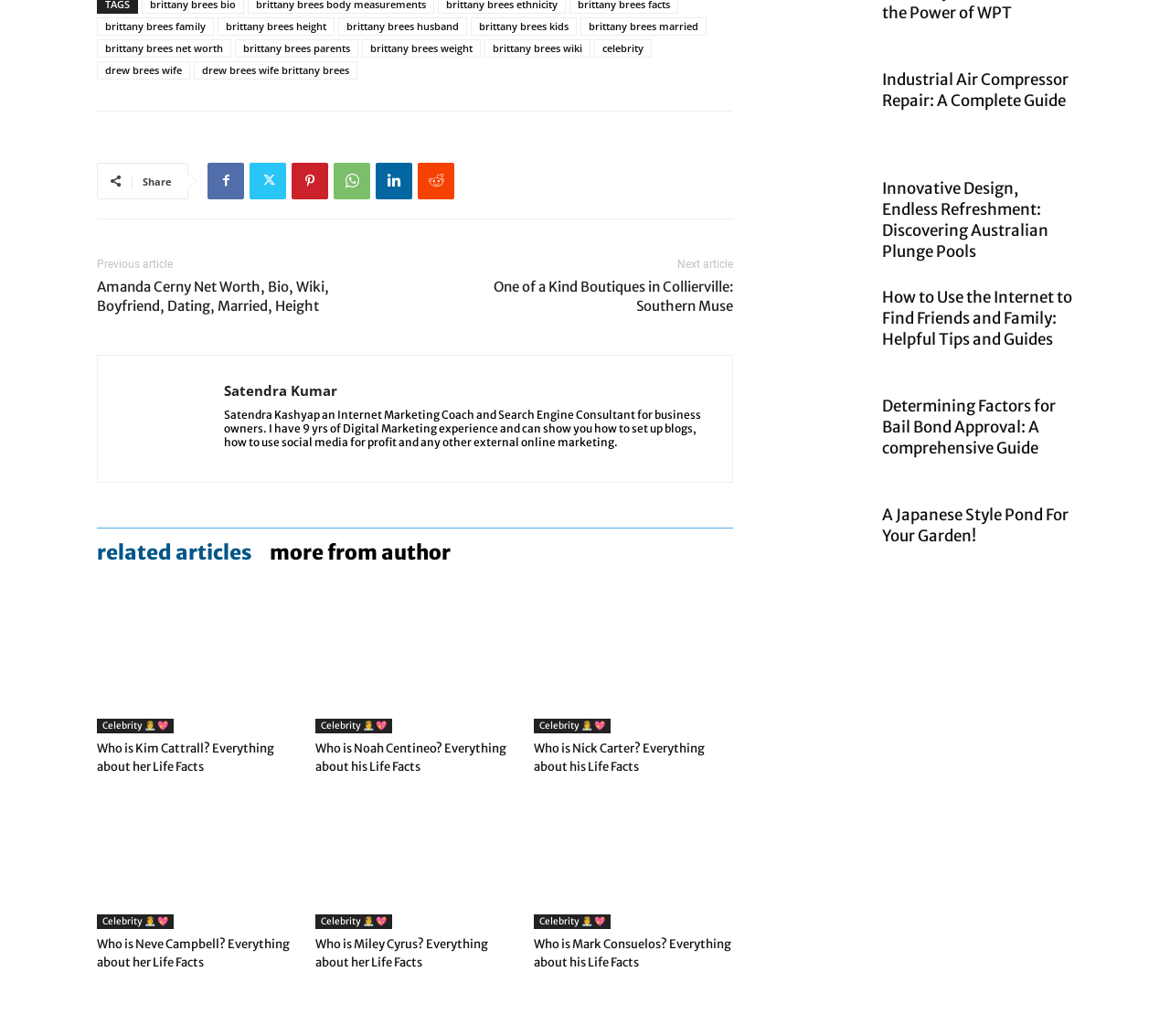How many social media links are available?
Please provide a detailed and comprehensive answer to the question.

I counted the number of social media links available on the webpage, which are represented by the icons '', '', '', '', '', and ''. There are 6 social media links in total.